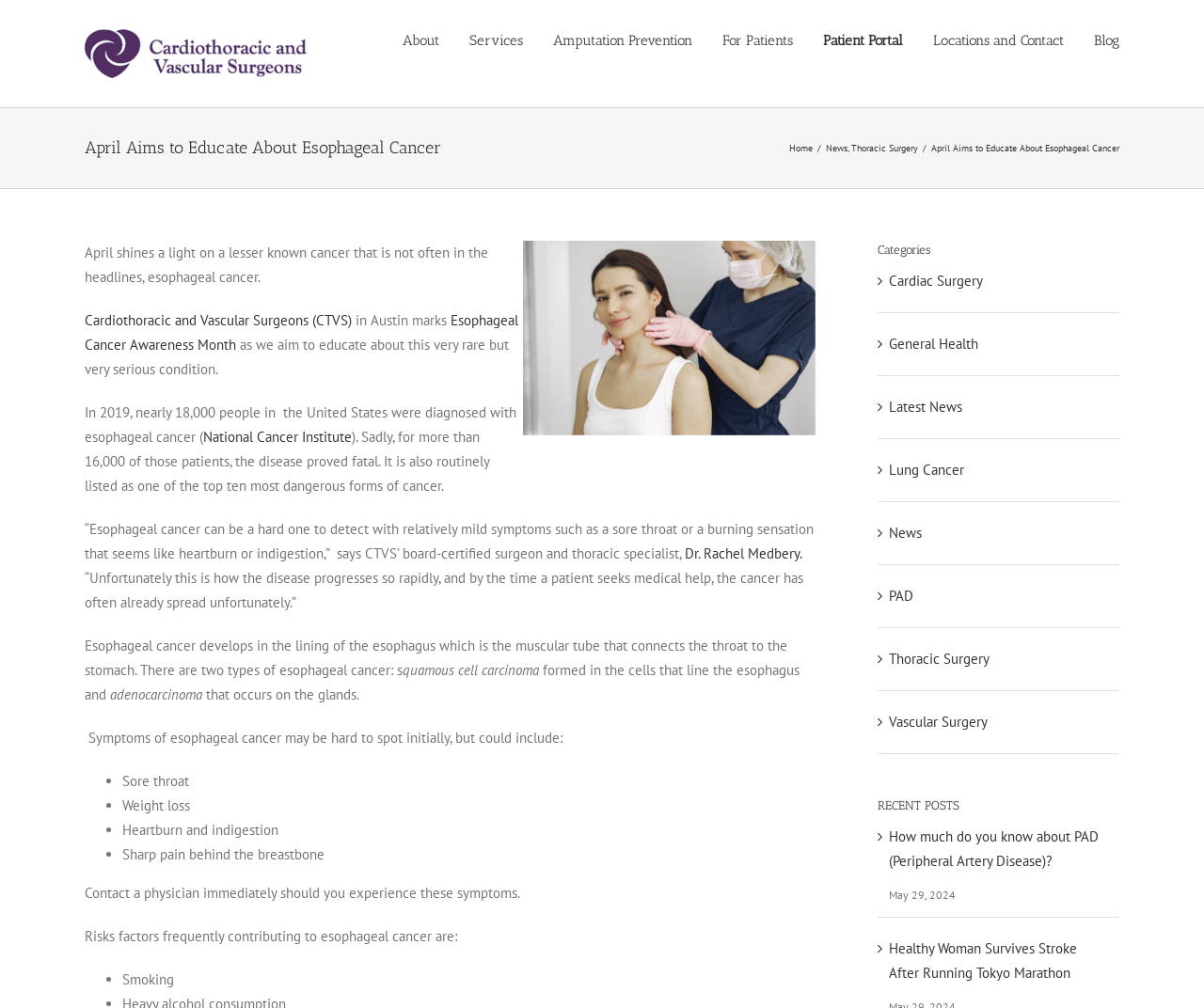Show the bounding box coordinates of the region that should be clicked to follow the instruction: "Learn more about Thoracic Surgery."

[0.707, 0.14, 0.762, 0.153]